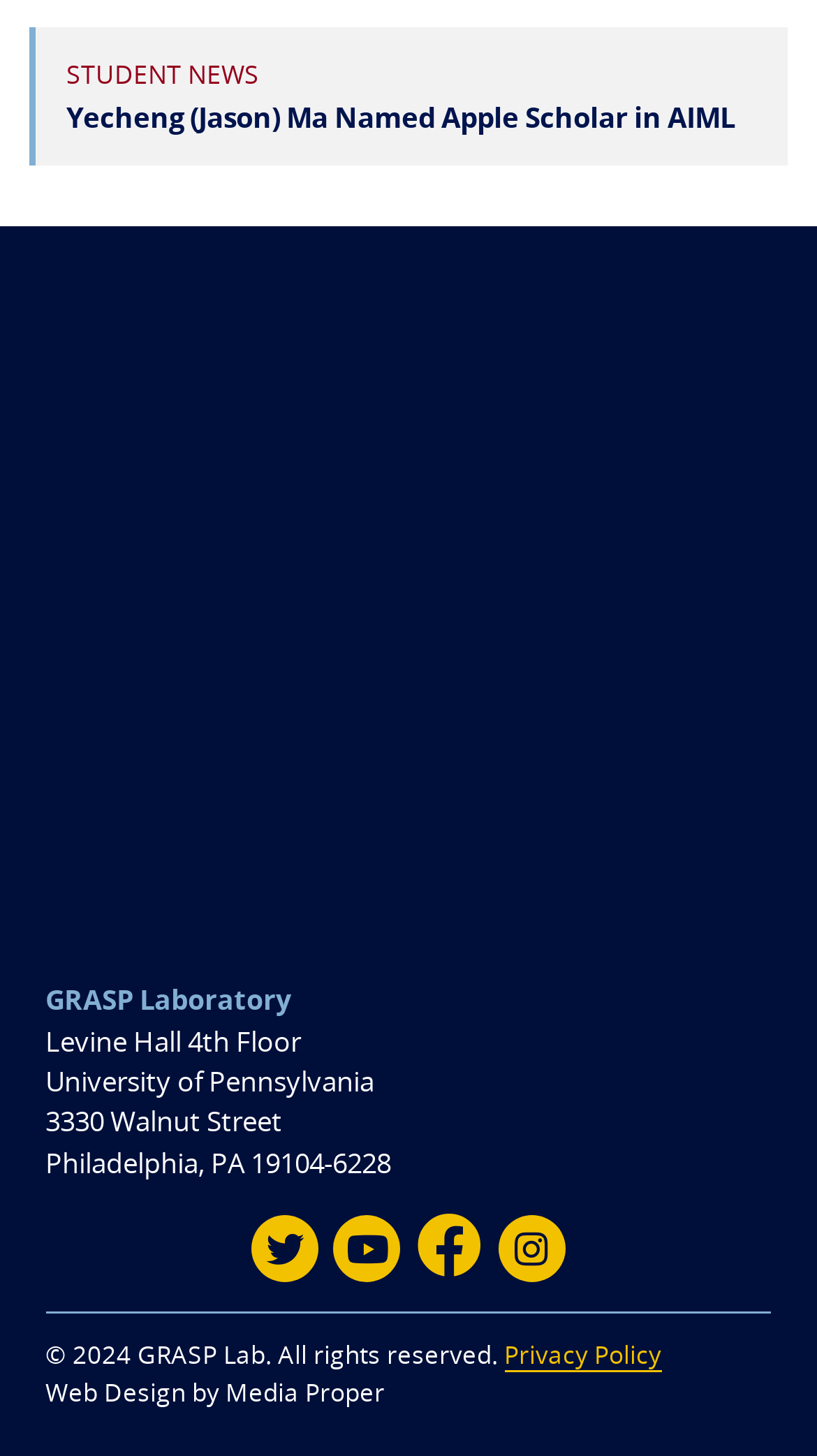Determine the bounding box of the UI component based on this description: "Media Proper". The bounding box coordinates should be four float values between 0 and 1, i.e., [left, top, right, bottom].

[0.276, 0.945, 0.471, 0.967]